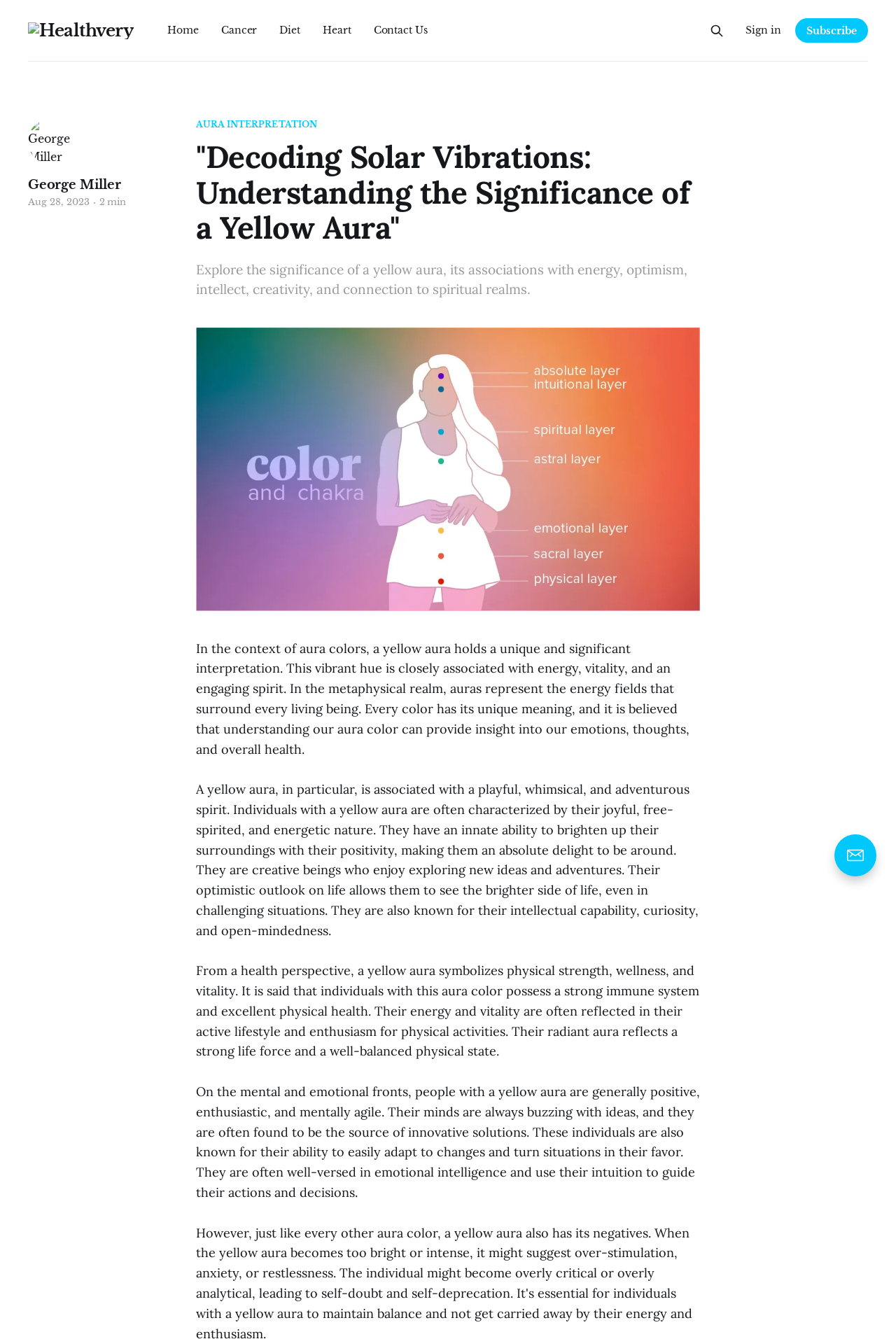Please specify the coordinates of the bounding box for the element that should be clicked to carry out this instruction: "Contact us". The coordinates must be four float numbers between 0 and 1, formatted as [left, top, right, bottom].

None